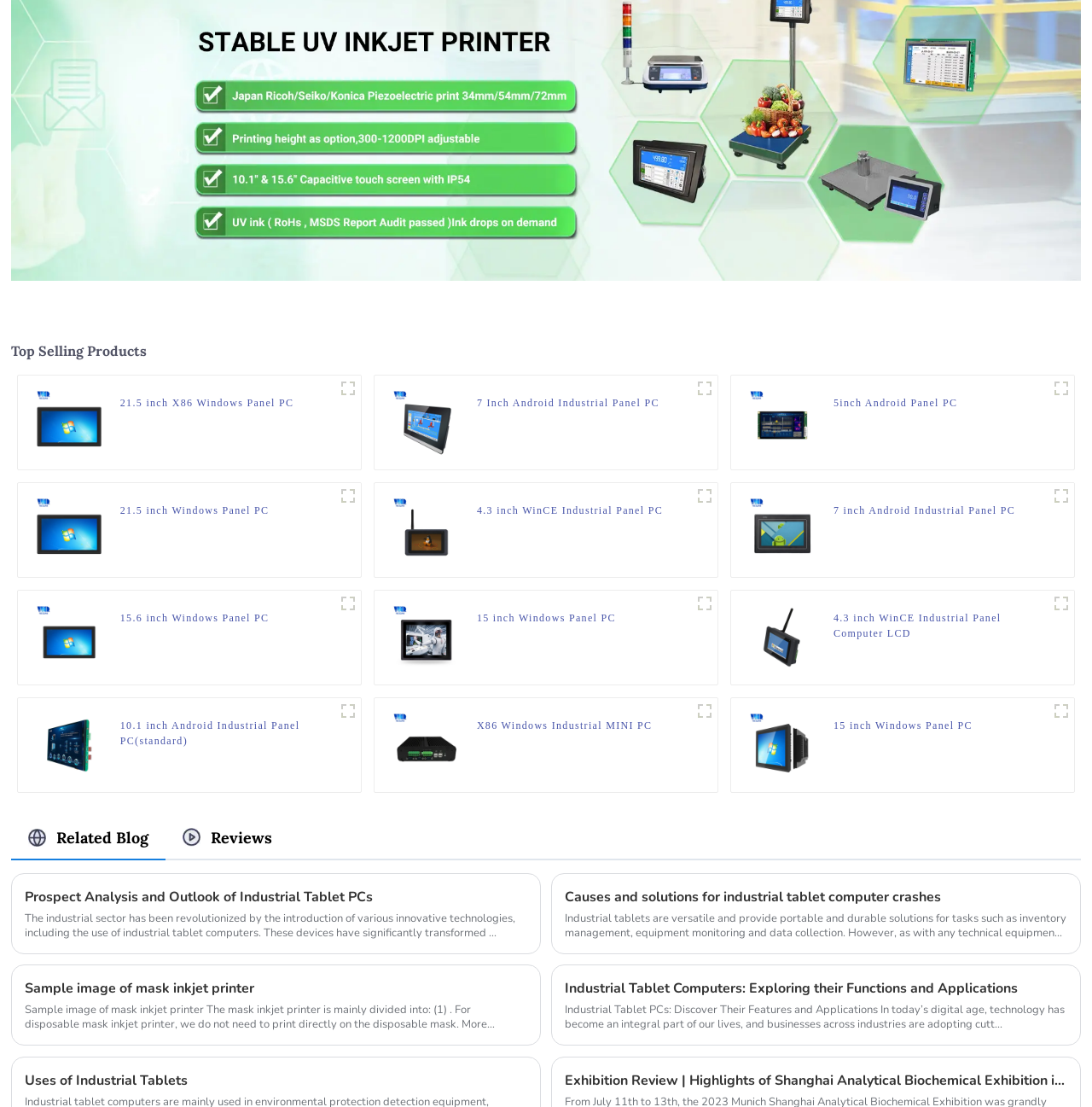Locate the bounding box coordinates of the element I should click to achieve the following instruction: "View 7 Inch Android Industrial Panel PC details".

[0.437, 0.357, 0.604, 0.385]